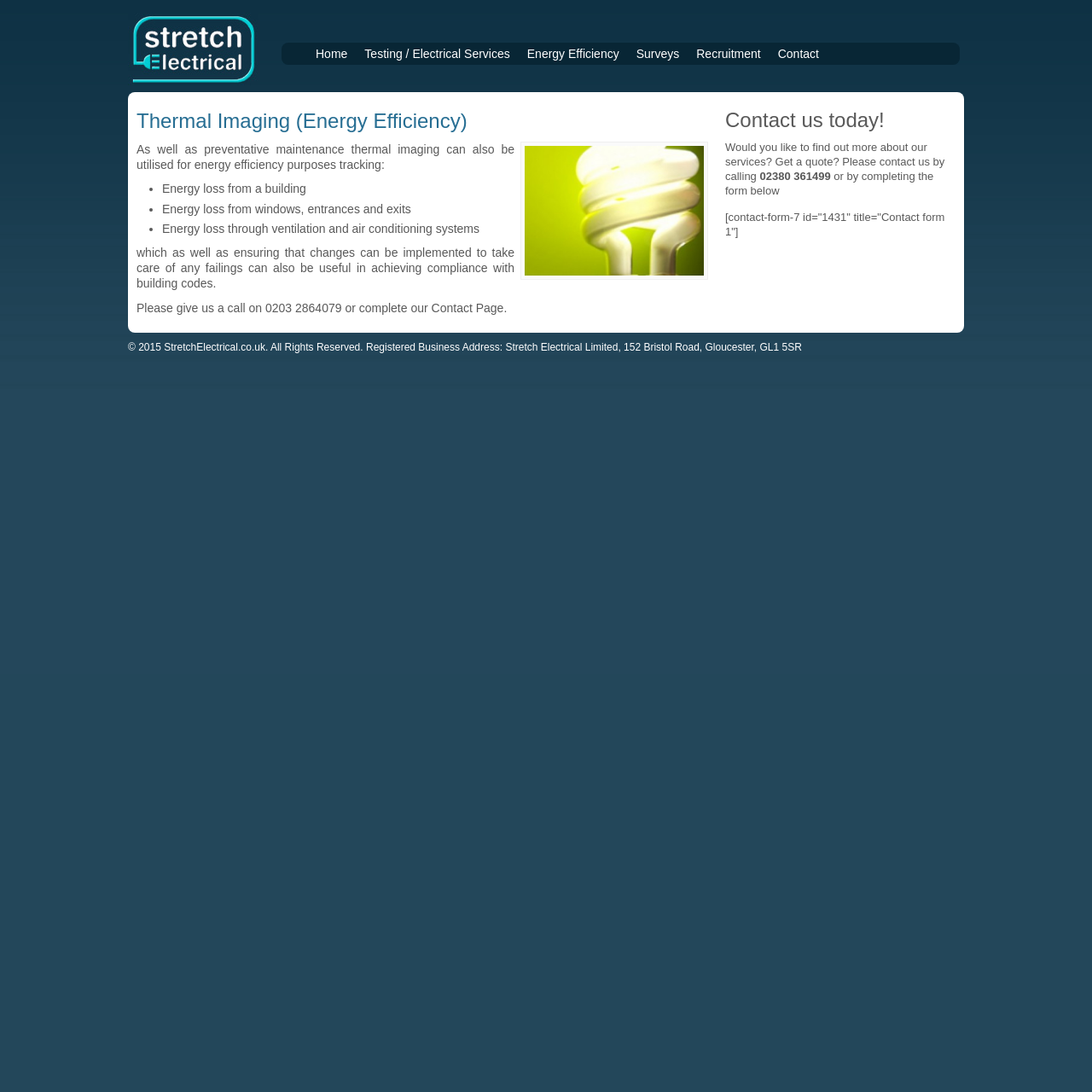What is the address of the registered business?
Using the screenshot, give a one-word or short phrase answer.

152 Bristol Road, Gloucester, GL1 5SR